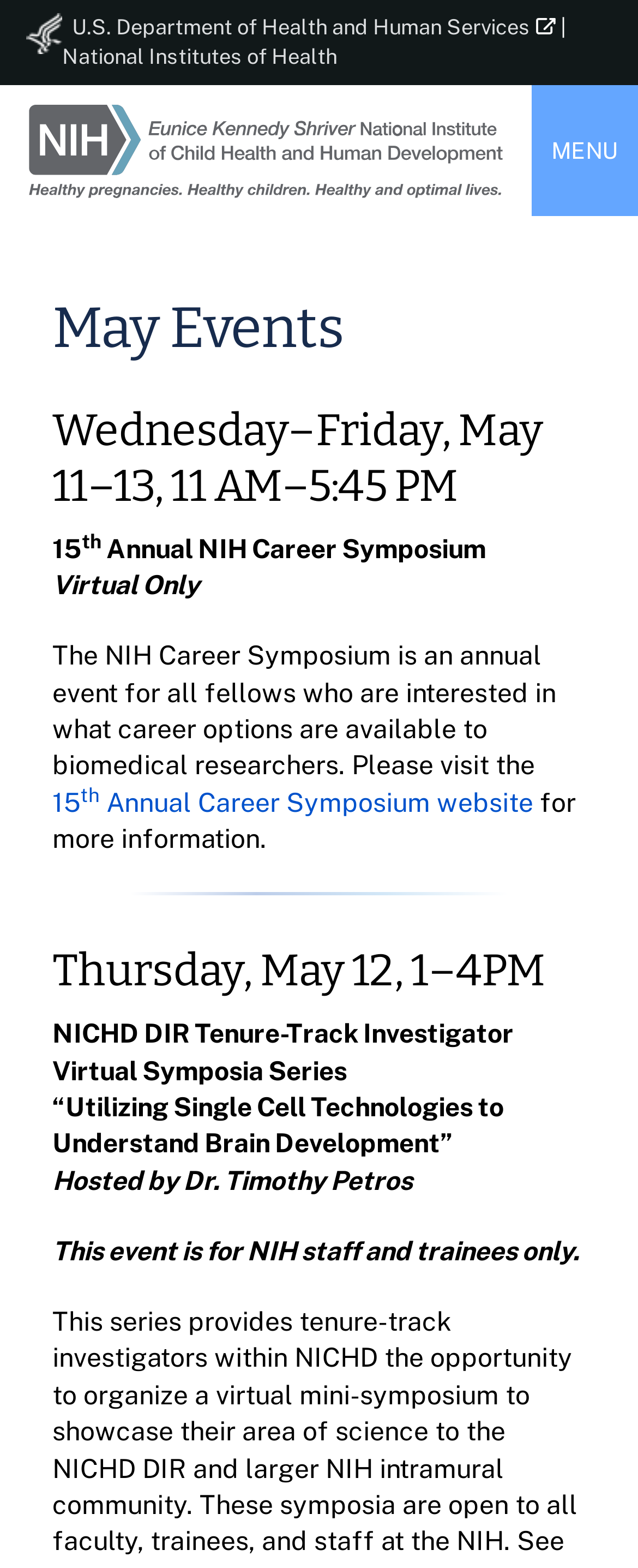What is the topic of the NICHD DIR Tenure-Track Investigator Virtual Symposia Series?
Look at the screenshot and respond with a single word or phrase.

Single Cell Technologies